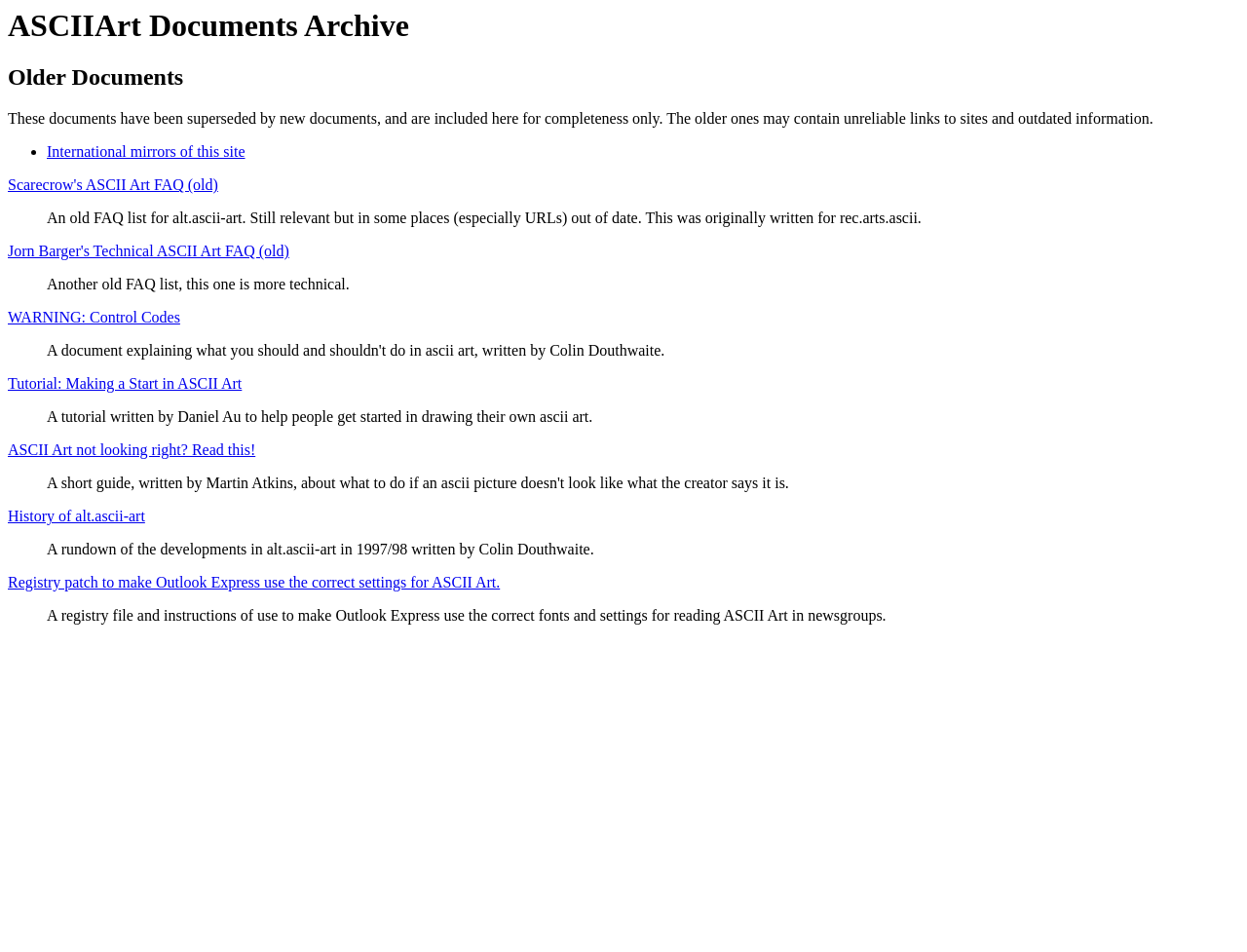Respond to the question with just a single word or phrase: 
What is the topic of the tutorial by Daniel Au?

ASCII Art